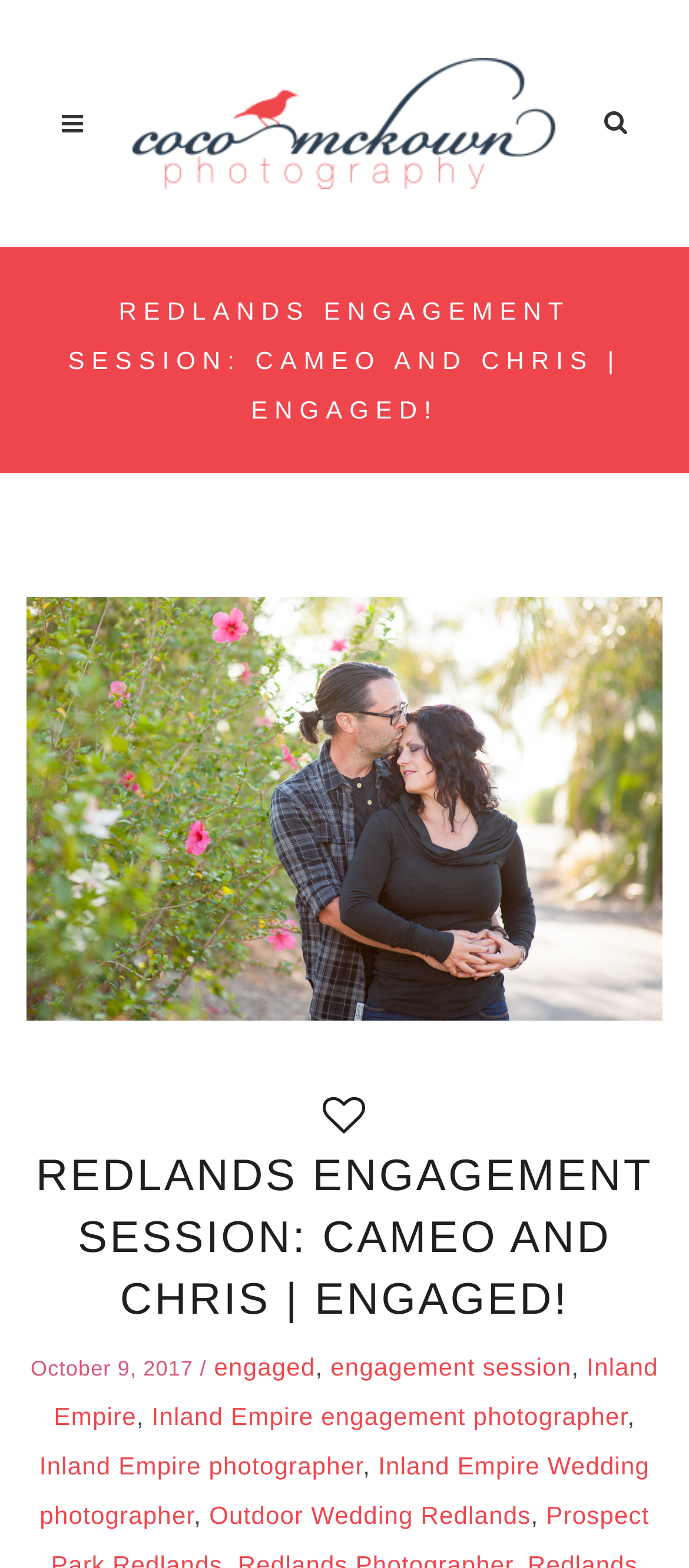Reply to the question below using a single word or brief phrase:
What is the name of the couple in the engagement session?

Cameo and Chris